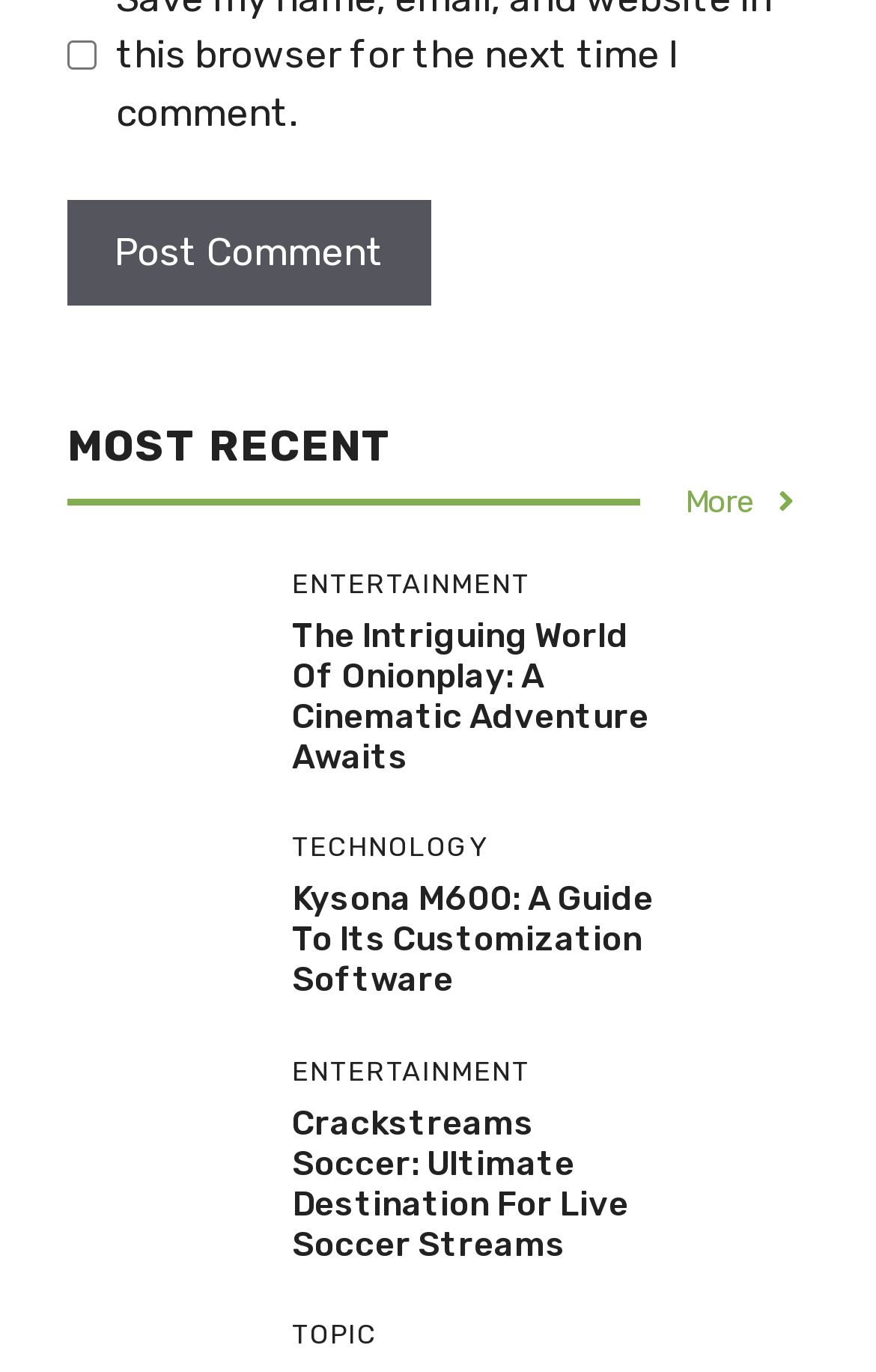Locate the UI element described by name="submit" value="Post Comment" in the provided webpage screenshot. Return the bounding box coordinates in the format (top-left x, top-left y, bottom-right x, bottom-right y), ensuring all values are between 0 and 1.

[0.077, 0.145, 0.492, 0.223]